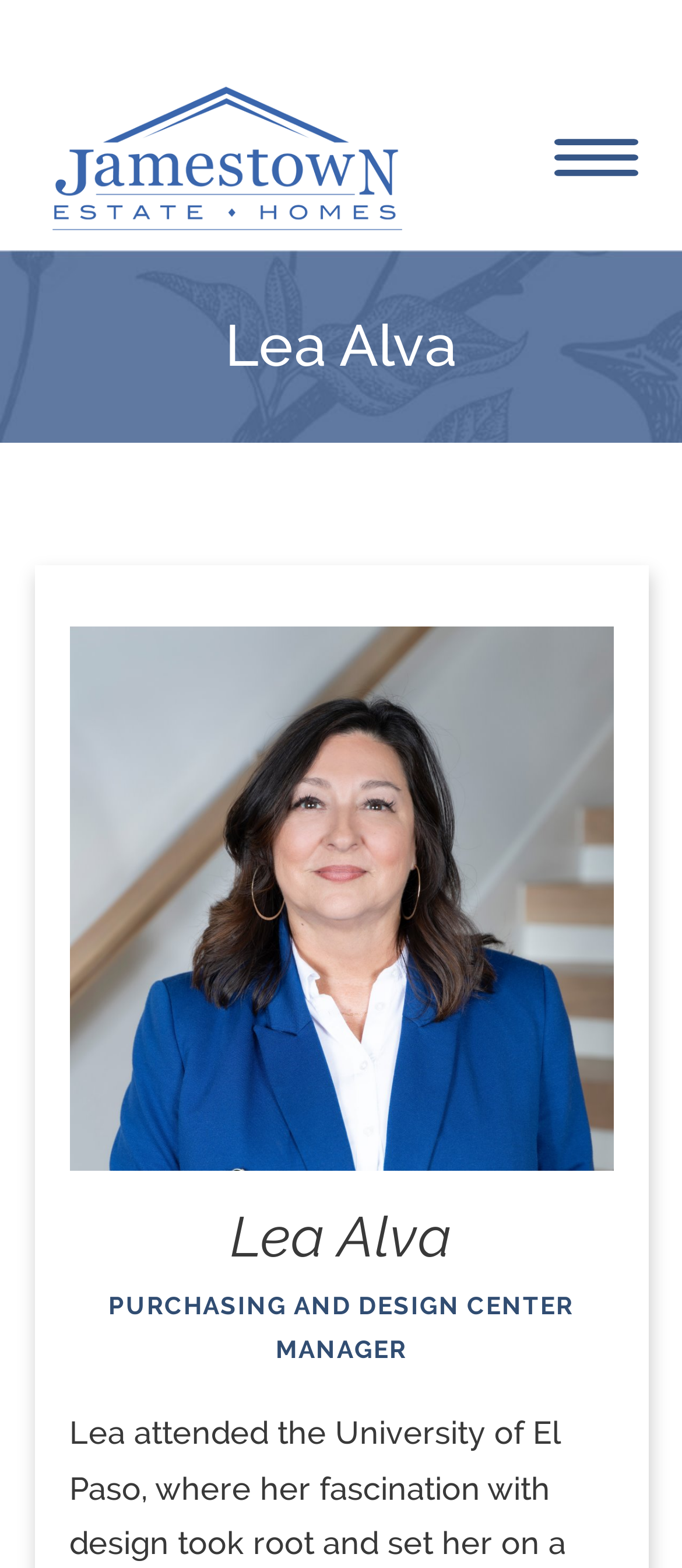Determine the bounding box coordinates of the UI element described by: "Jamestown Estate Homes".

[0.051, 0.039, 0.615, 0.162]